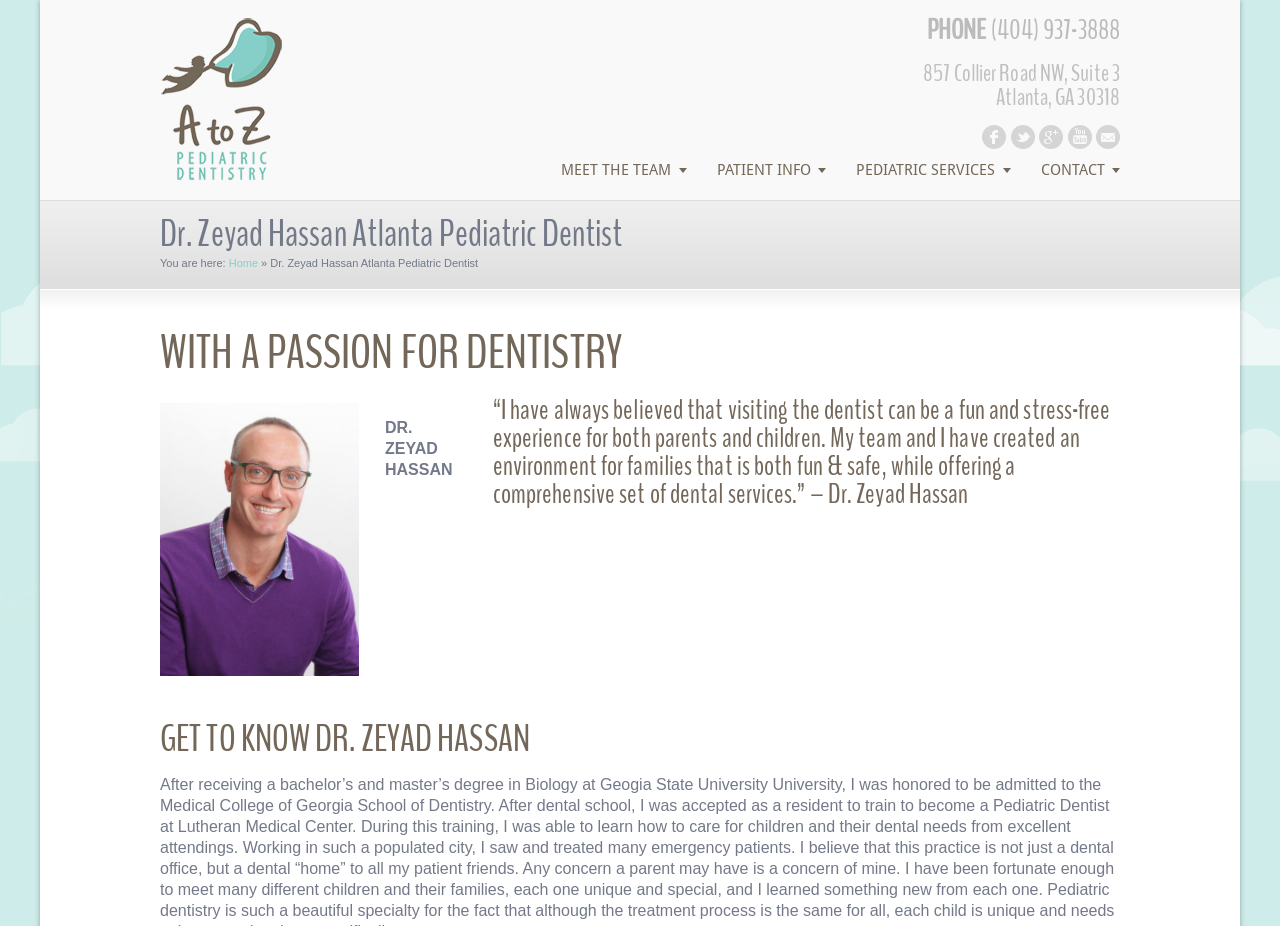Locate the primary heading on the webpage and return its text.

Dr. Zeyad Hassan Atlanta Pediatric Dentist